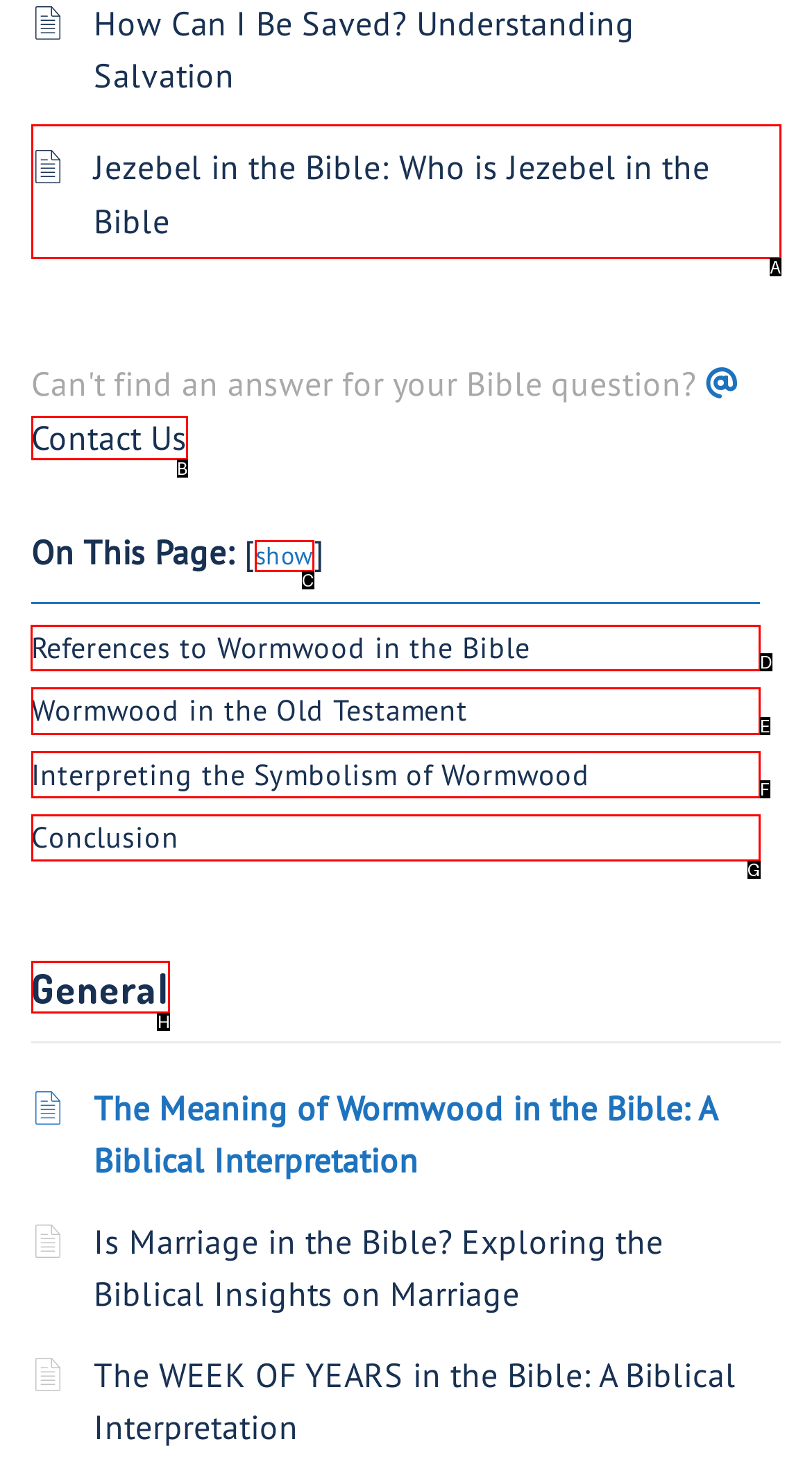Identify the correct UI element to click to achieve the task: Read about References to Wormwood in the Bible.
Answer with the letter of the appropriate option from the choices given.

D